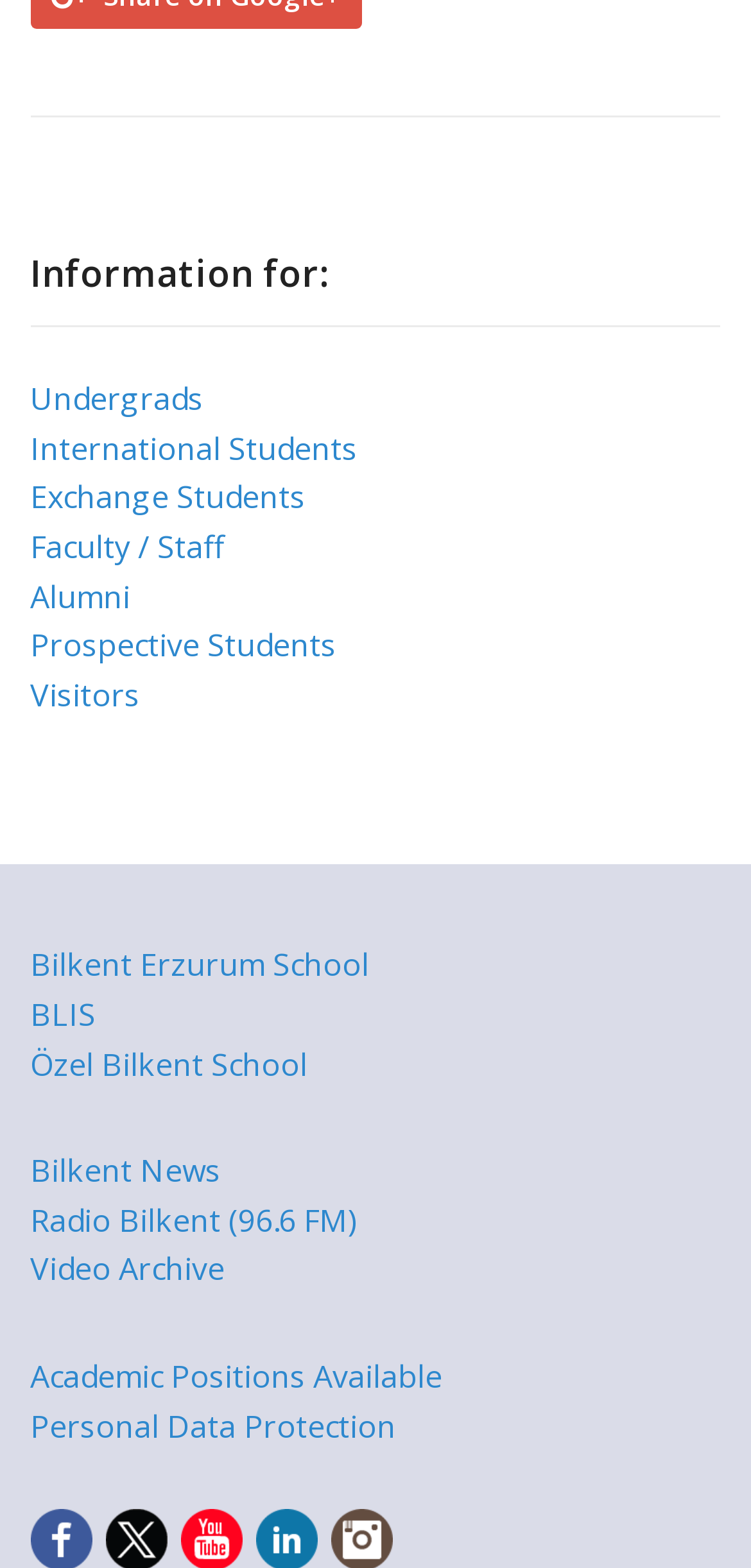How many links are available for students?
Answer the question in as much detail as possible.

By examining the webpage, I found six links specifically for students: 'Undergrads', 'International Students', 'Exchange Students', 'Faculty / Staff', 'Alumni', and 'Prospective Students'.